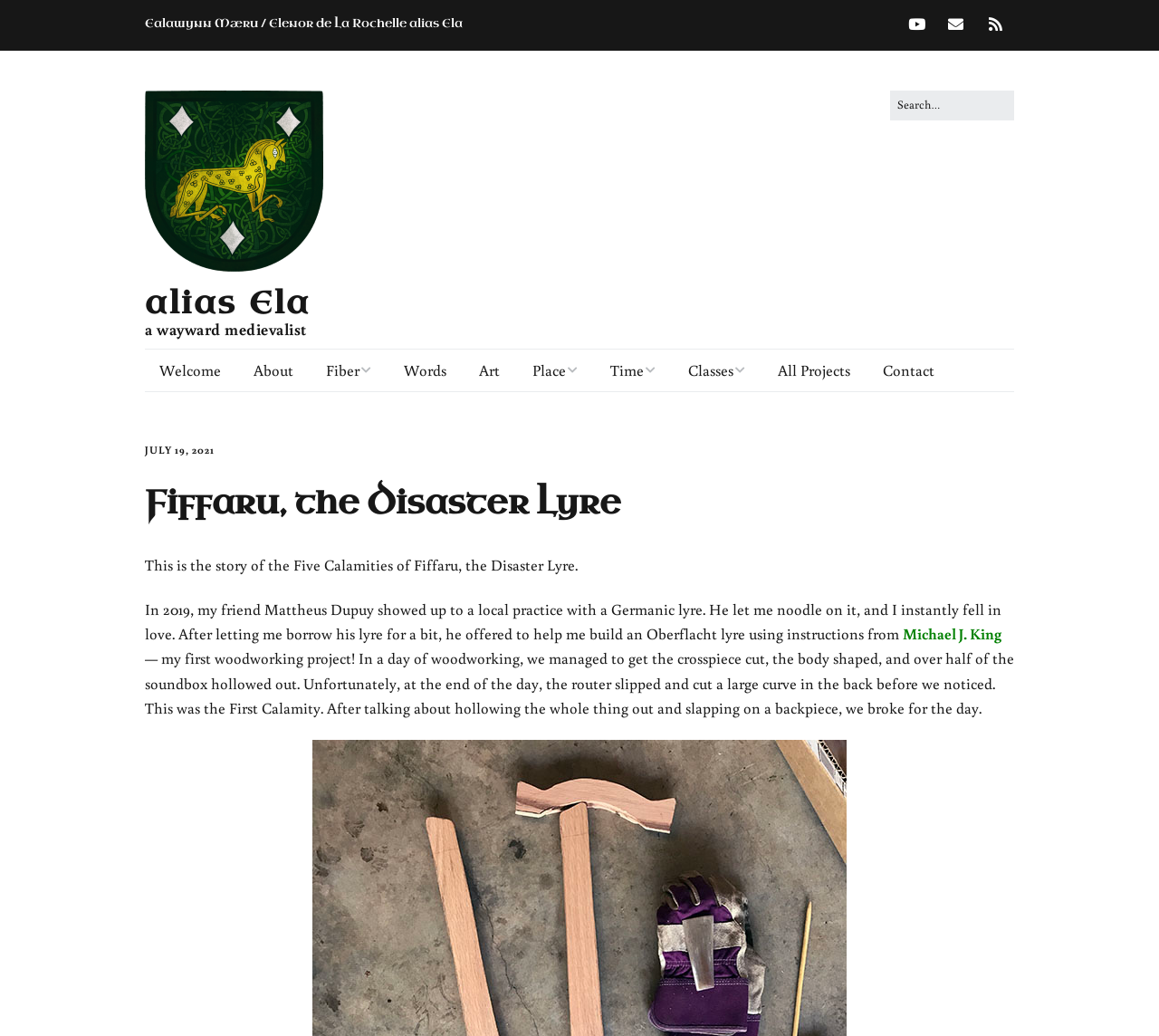Please find the bounding box coordinates of the element that needs to be clicked to perform the following instruction: "Search for something". The bounding box coordinates should be four float numbers between 0 and 1, represented as [left, top, right, bottom].

[0.768, 0.088, 0.875, 0.116]